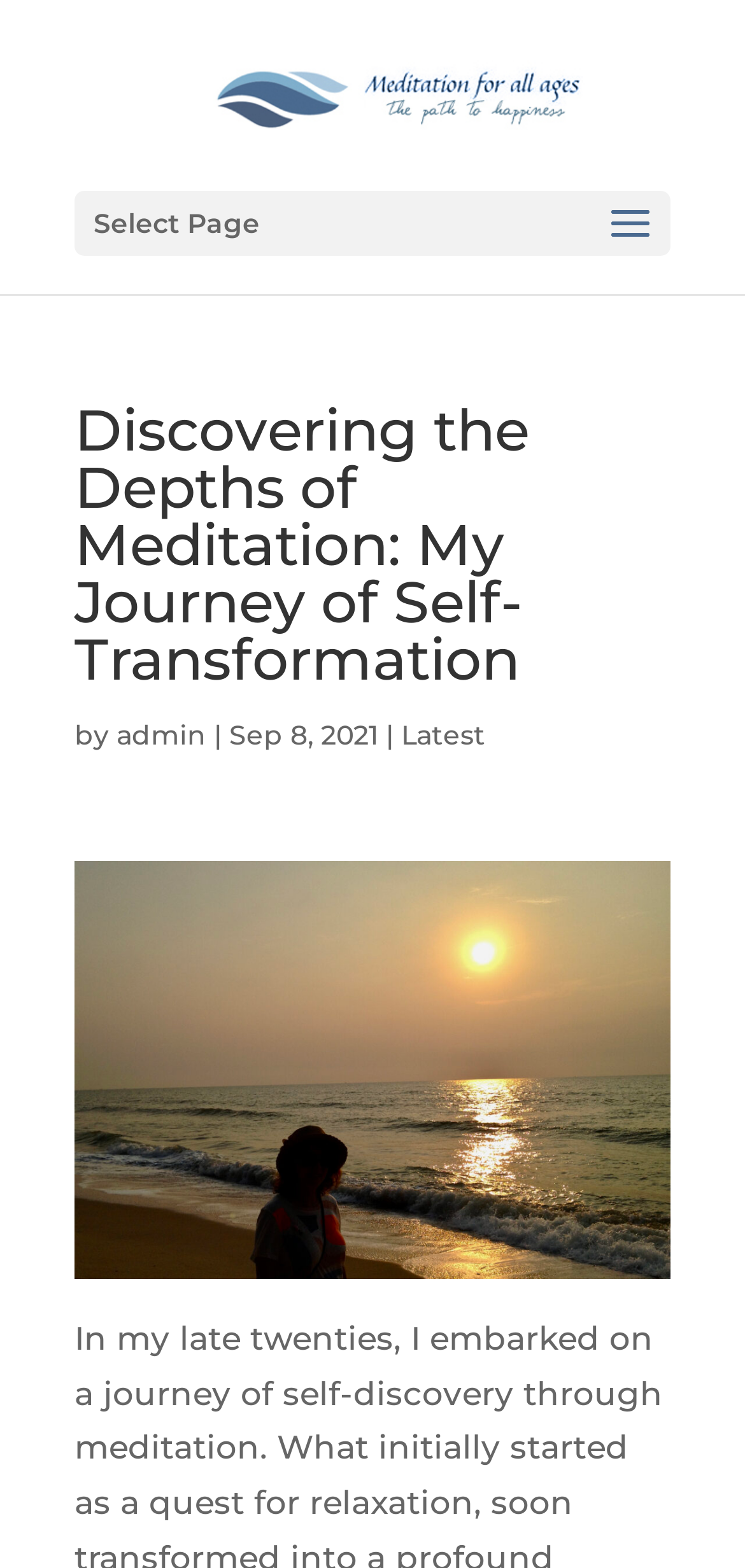Give a detailed account of the webpage's layout and content.

The webpage is about the author's personal journey of self-discovery through meditation. At the top, there is a logo or icon with the text "Meditation for All Ages" next to it, which is also a clickable link. Below this, there is a dropdown menu labeled "Select Page". 

The main content of the webpage is headed by a title "Discovering the Depths of Meditation: My Journey of Self-Transformation", which spans almost the entire width of the page. Below the title, the author's name "admin" is mentioned, followed by the date "Sep 8, 2021". 

On the right side of the author's name, there are two links: "Latest" and an empty link. The main content of the webpage, which is not explicitly mentioned in the accessibility tree, is likely to be a personal account of the author's meditation journey, as hinted by the meta description.